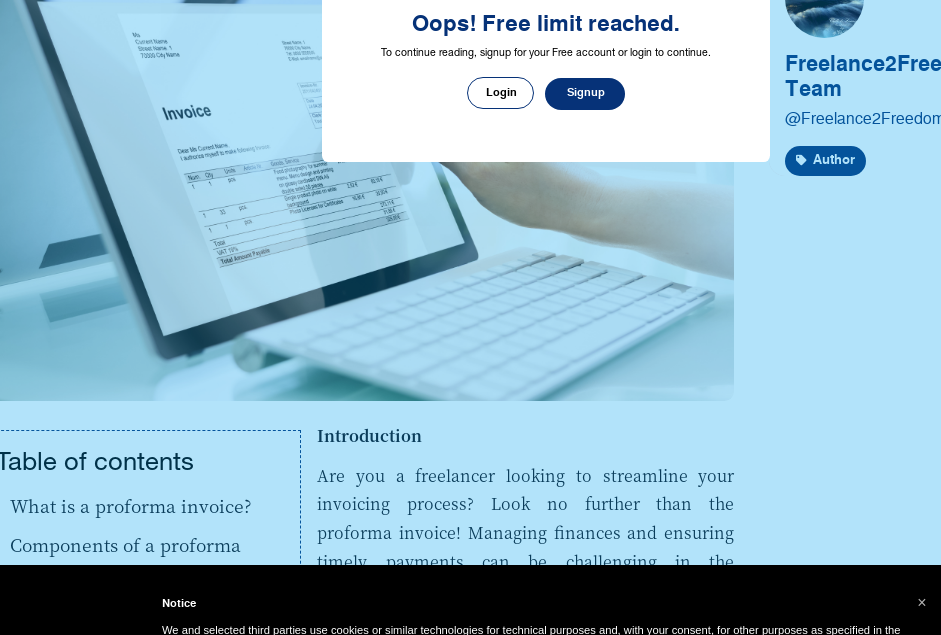Illustrate the scene in the image with a detailed description.

The image displays a notification overlay stating "Oops! Free limit reached," indicating that users have exceeded their limit for accessing content. Below this message, instructions prompt users to either sign up for a free account or log in to continue reading. The background of the image features a workspace with a tablet displaying an invoice and a keyboard, suggesting a professional setting focused on freelancing and finance management. Additionally, the bottom section includes a "Table of contents" with headings such as "What is a proforma invoice?" and "Components of a proforma invoice," further emphasizing the subject matter. This alert serves as a reminder for visitors to log in or register to access premium content related to invoicing and freelancing processes.